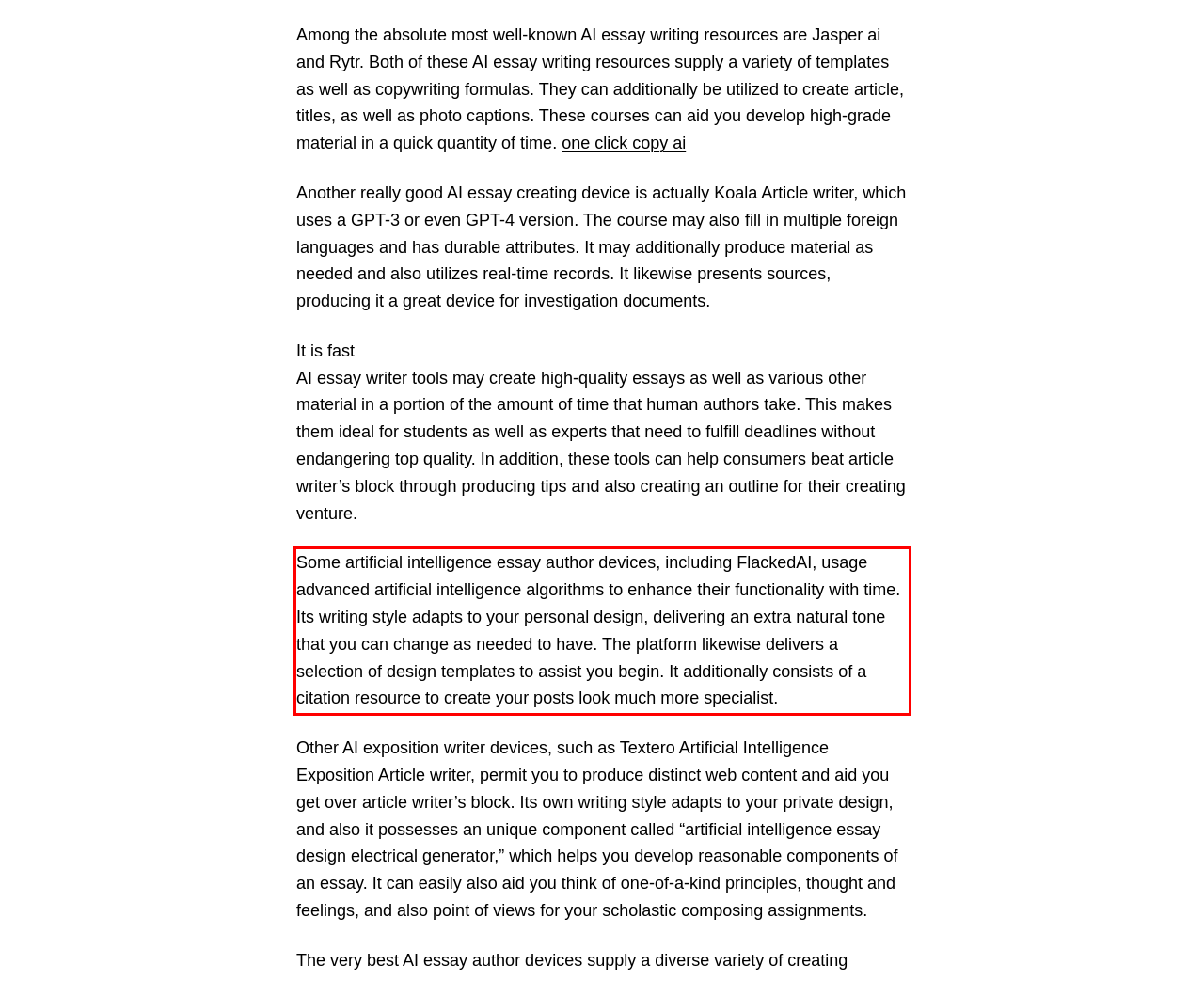Please identify and extract the text from the UI element that is surrounded by a red bounding box in the provided webpage screenshot.

Some artificial intelligence essay author devices, including FlackedAI, usage advanced artificial intelligence algorithms to enhance their functionality with time. Its writing style adapts to your personal design, delivering an extra natural tone that you can change as needed to have. The platform likewise delivers a selection of design templates to assist you begin. It additionally consists of a citation resource to create your posts look much more specialist.